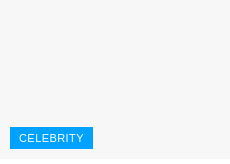Give a one-word or short-phrase answer to the following question: 
What is the background color of the image?

white